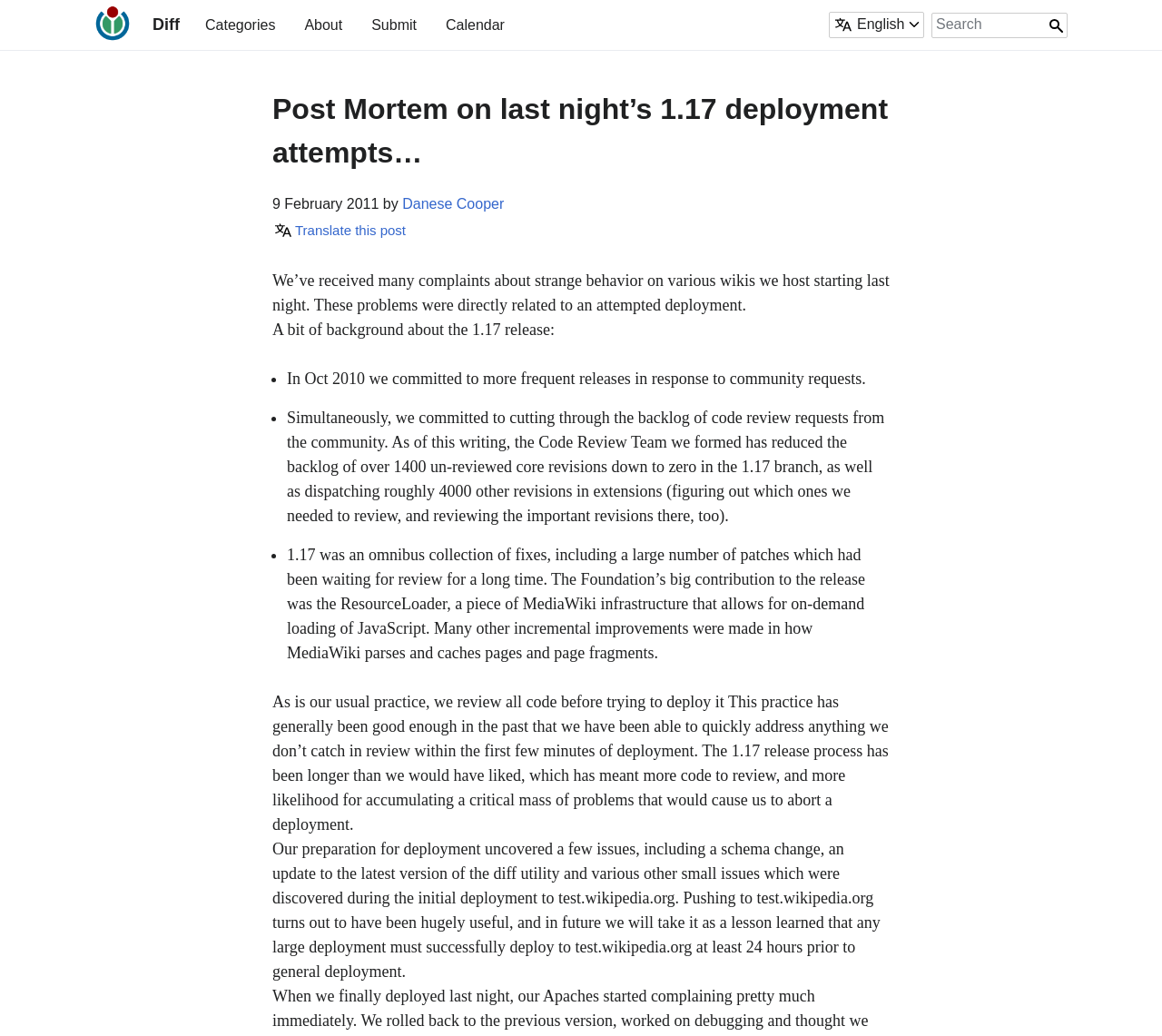What is the purpose of the ResourceLoader?
Based on the content of the image, thoroughly explain and answer the question.

I found the purpose of the ResourceLoader by reading the text in the main content section of the webpage, where it is mentioned as a piece of MediaWiki infrastructure that allows for on-demand loading of JavaScript.